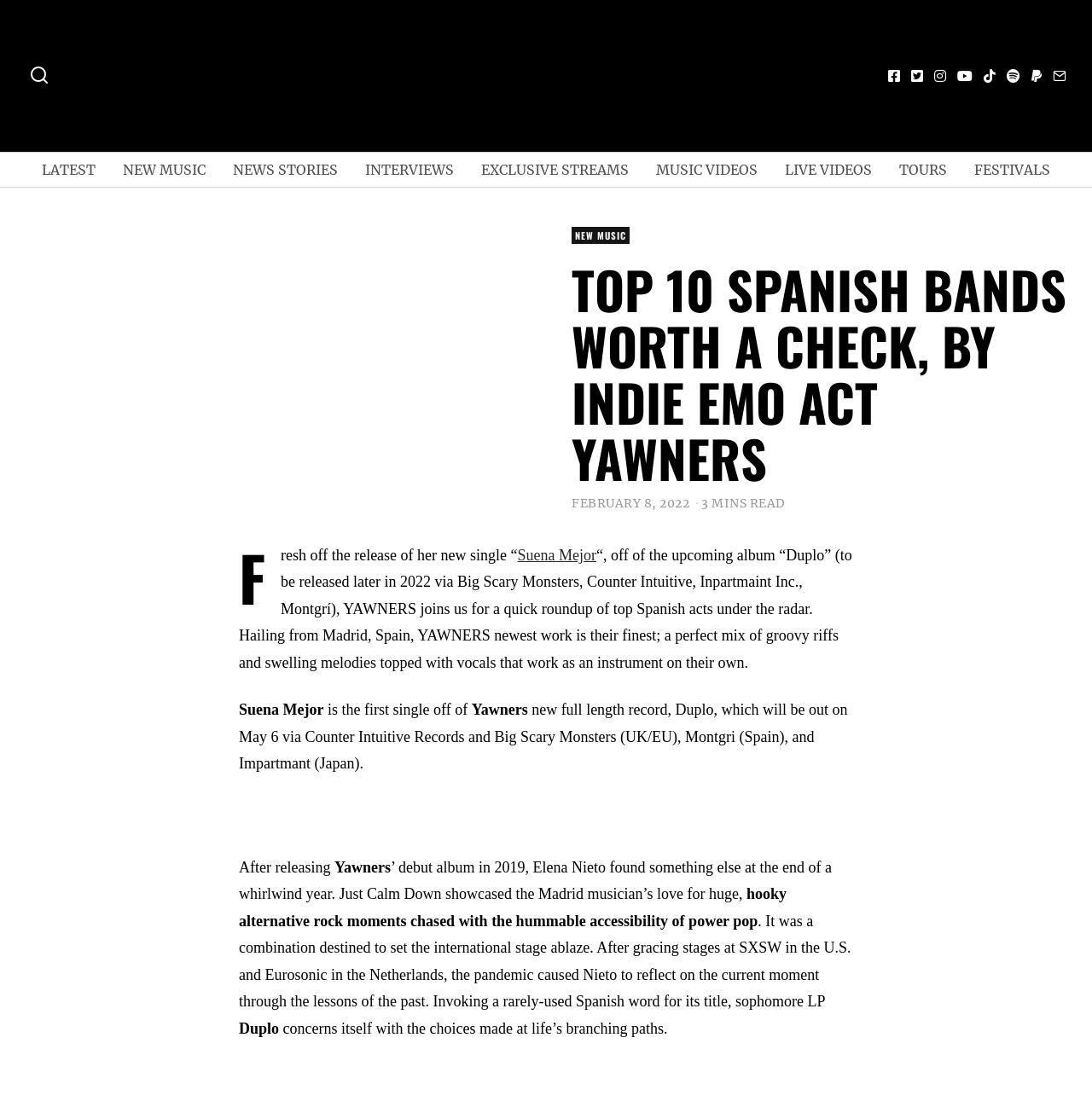Determine the bounding box coordinates of the clickable element necessary to fulfill the instruction: "Click the 'Suena Mejor' link". Provide the coordinates as four float numbers within the 0 to 1 range, i.e., [left, top, right, bottom].

[0.474, 0.423, 0.546, 0.438]